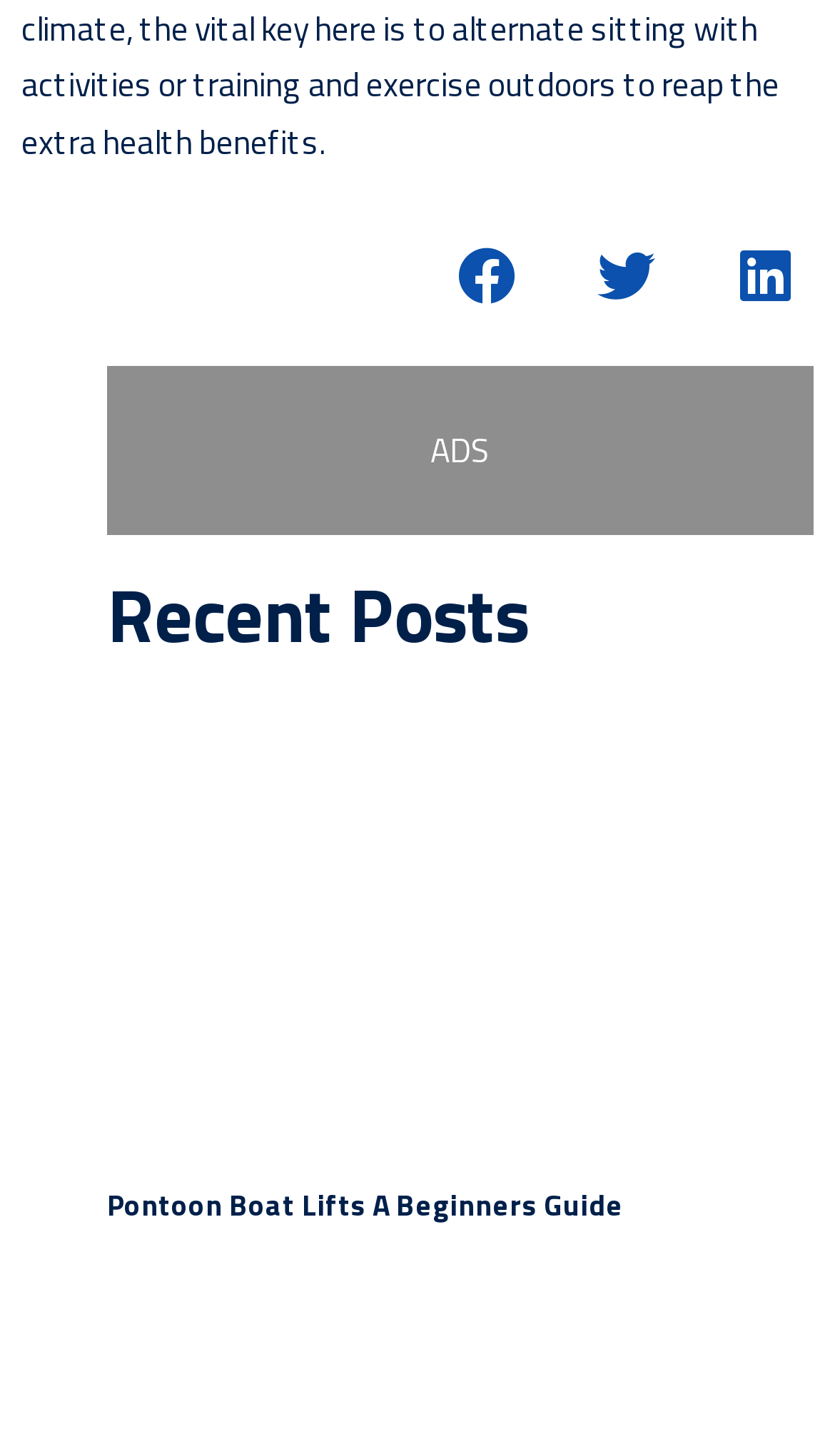Predict the bounding box of the UI element based on the description: "aria-label="Share on twitter"". The coordinates should be four float numbers between 0 and 1, formatted as [left, top, right, bottom].

[0.692, 0.156, 0.808, 0.222]